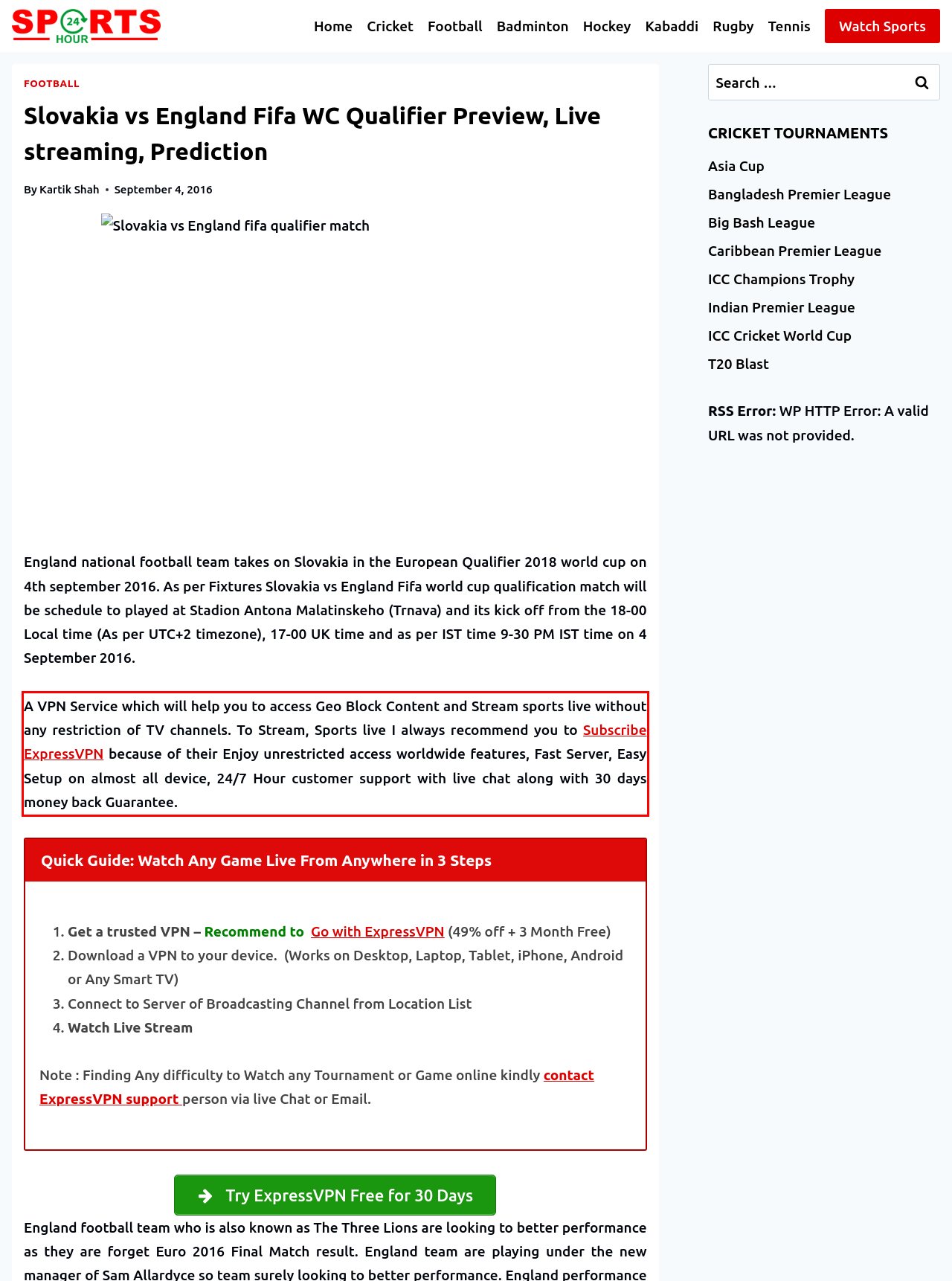Given a screenshot of a webpage, identify the red bounding box and perform OCR to recognize the text within that box.

A VPN Service which will help you to access Geo Block Content and Stream sports live without any restriction of TV channels. To Stream, Sports live I always recommend you to Subscribe ExpressVPN because of their Enjoy unrestricted access worldwide features, Fast Server, Easy Setup on almost all device, 24/7 Hour customer support with live chat along with 30 days money back Guarantee.